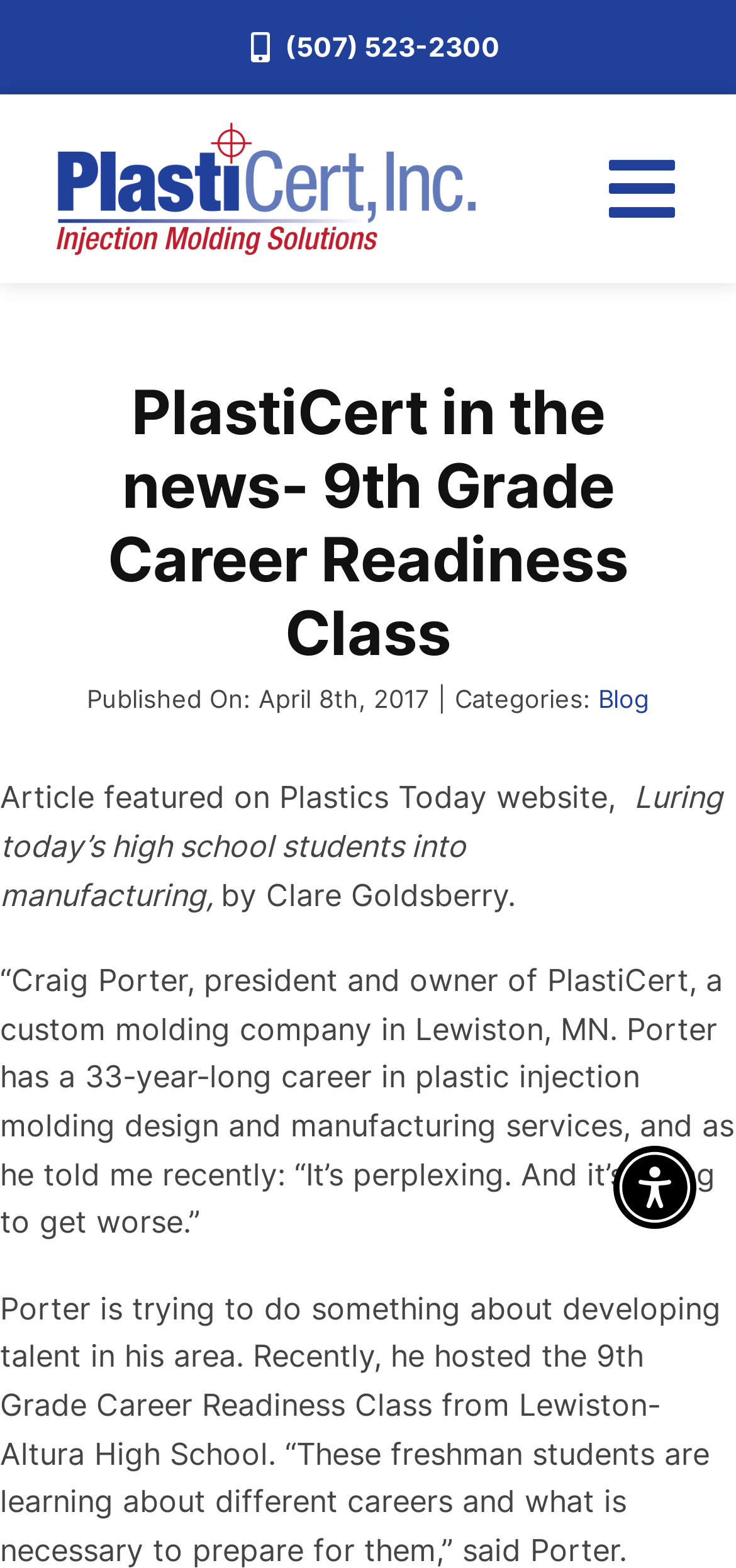Refer to the screenshot and answer the following question in detail:
What is the phone number on the top navigation?

The top navigation has a link with the text '(507) 523-2300', which is a phone number. This phone number is located at the top right corner of the webpage.